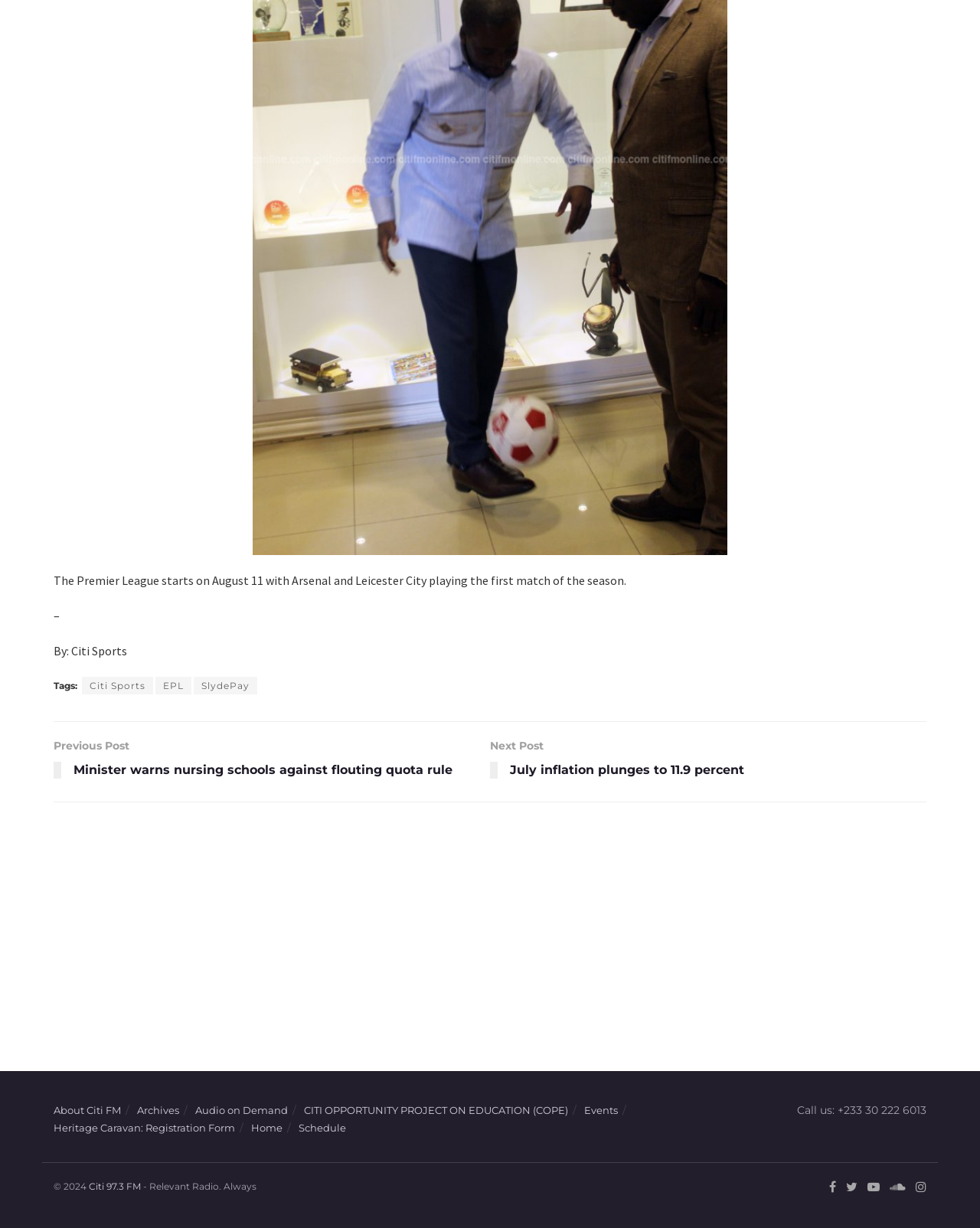Pinpoint the bounding box coordinates of the clickable area necessary to execute the following instruction: "Read the previous post". The coordinates should be given as four float numbers between 0 and 1, namely [left, top, right, bottom].

[0.055, 0.6, 0.5, 0.64]